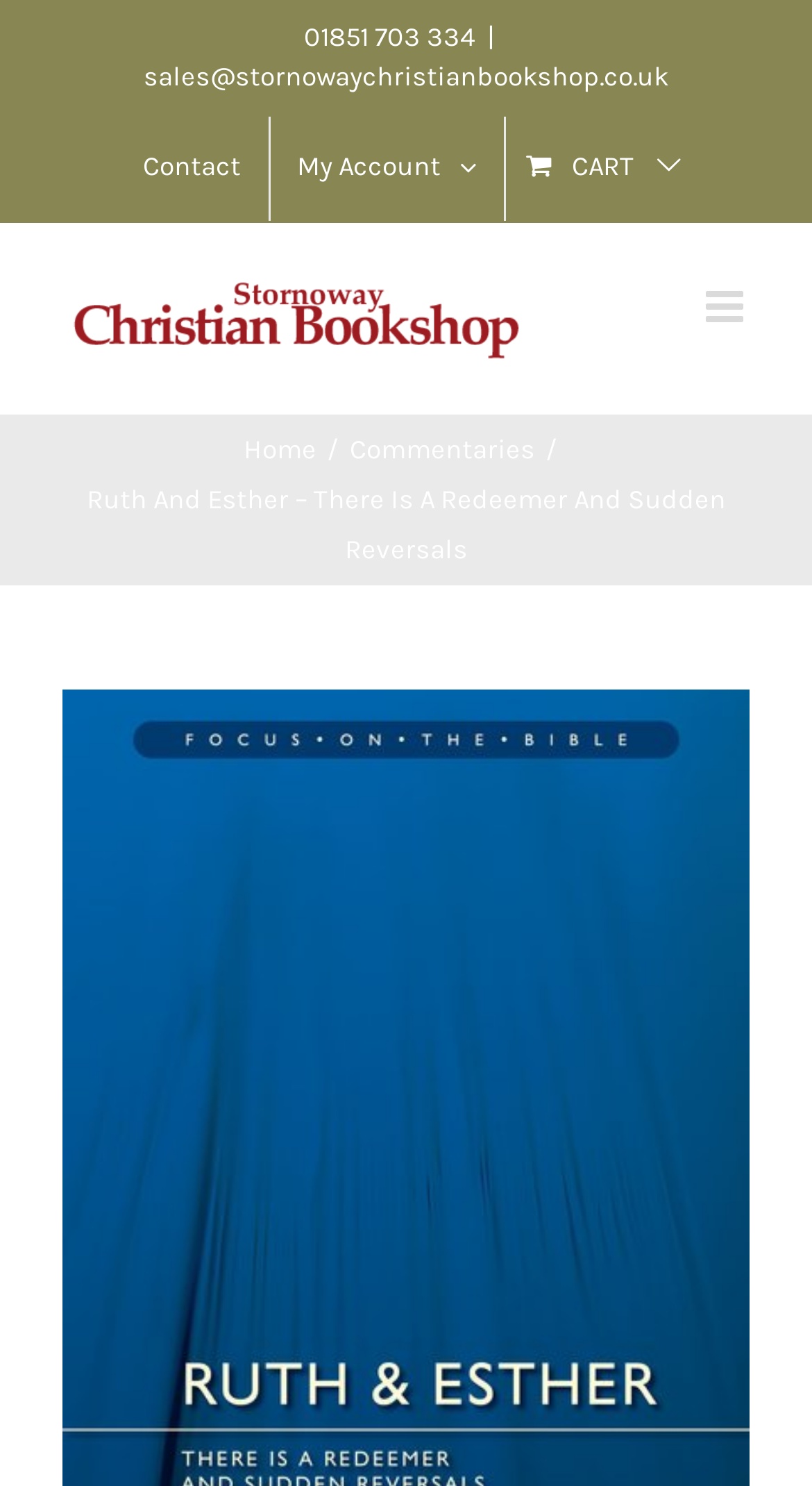Provide the bounding box coordinates of the HTML element this sentence describes: "title="FOTB Ruth"". The bounding box coordinates consist of four float numbers between 0 and 1, i.e., [left, top, right, bottom].

[0.077, 0.472, 0.923, 0.497]